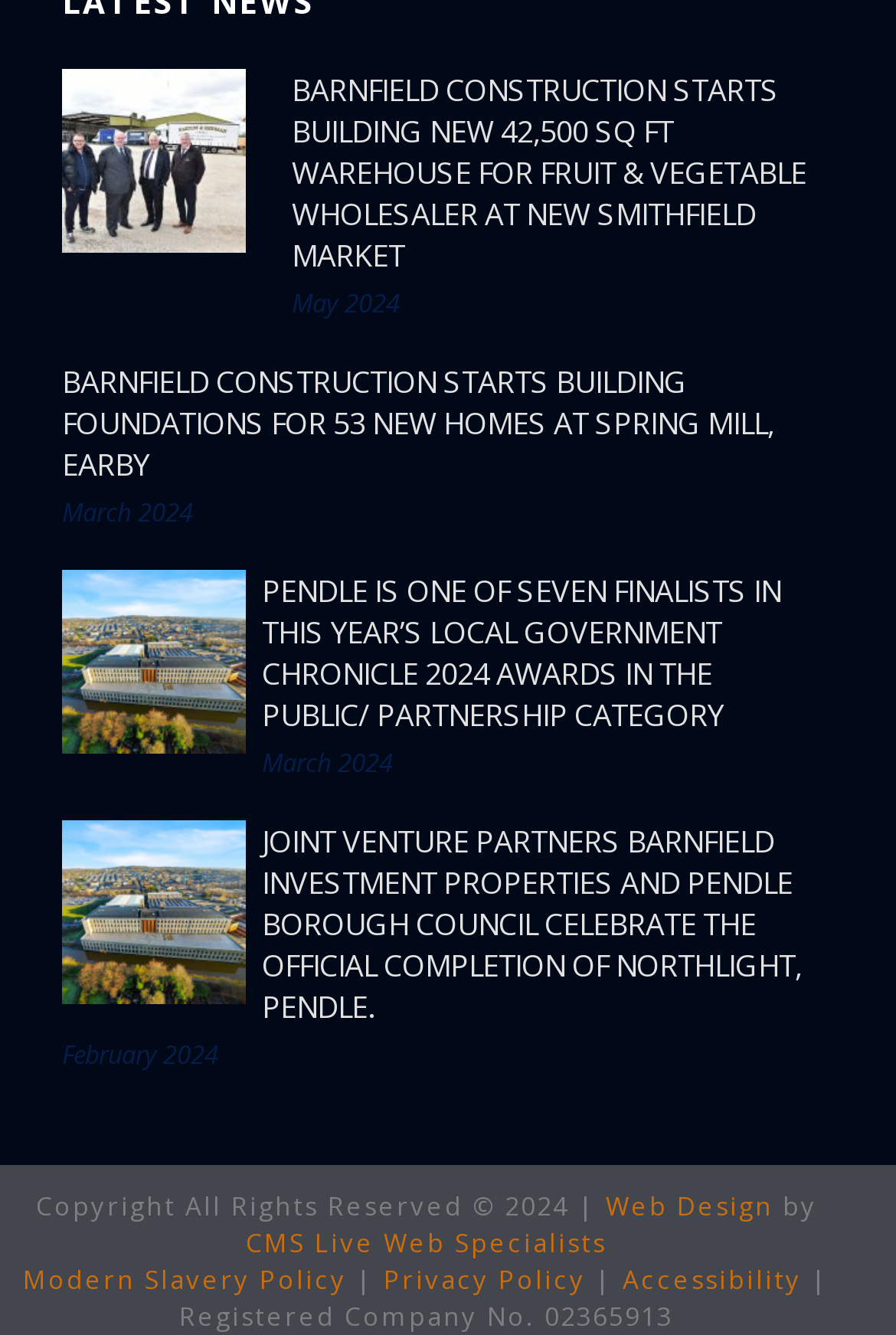Provide the bounding box coordinates of the HTML element described as: "×". The bounding box coordinates should be four float numbers between 0 and 1, i.e., [left, top, right, bottom].

None